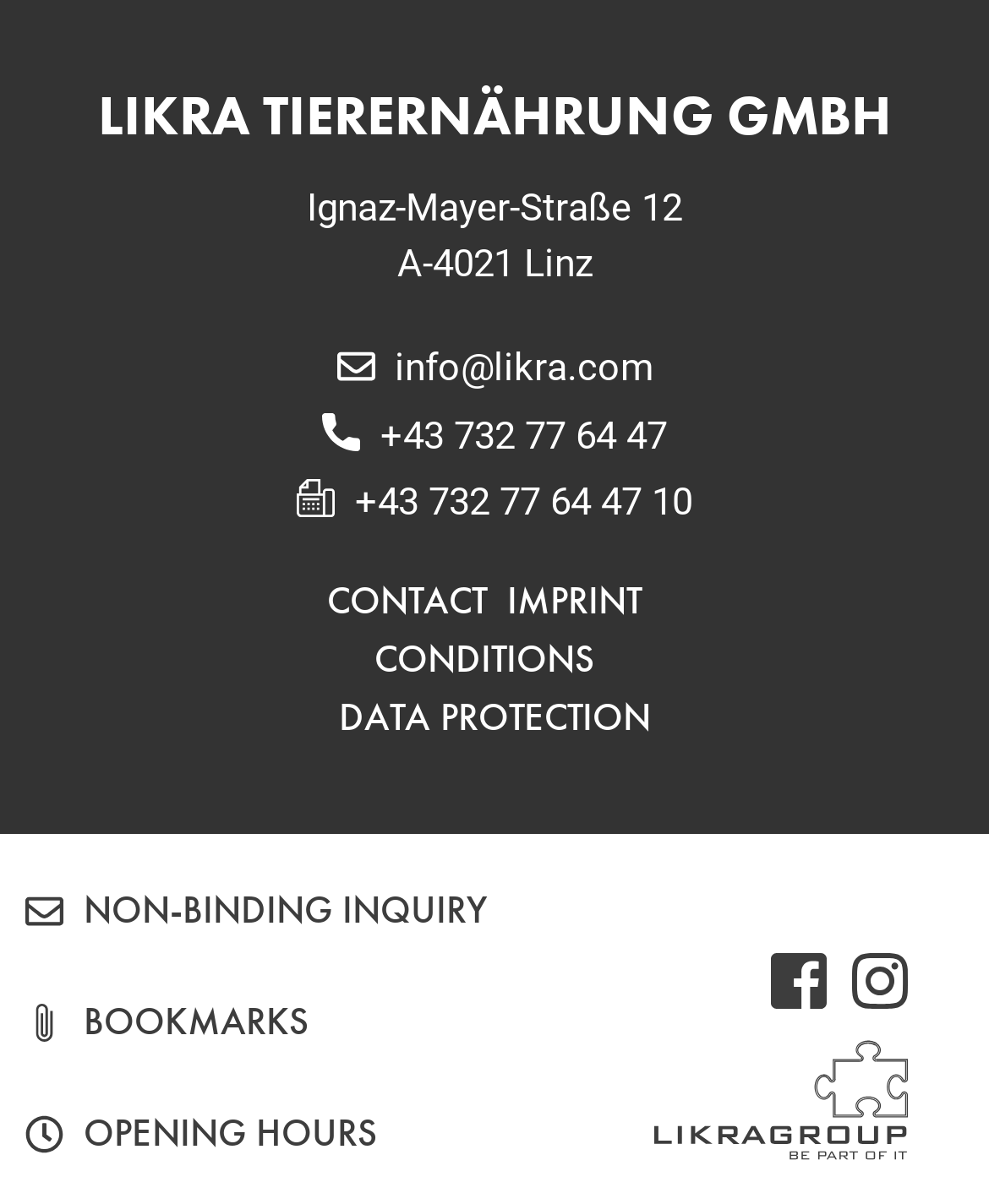Kindly determine the bounding box coordinates for the area that needs to be clicked to execute this instruction: "Click on Emergency Management Office".

None